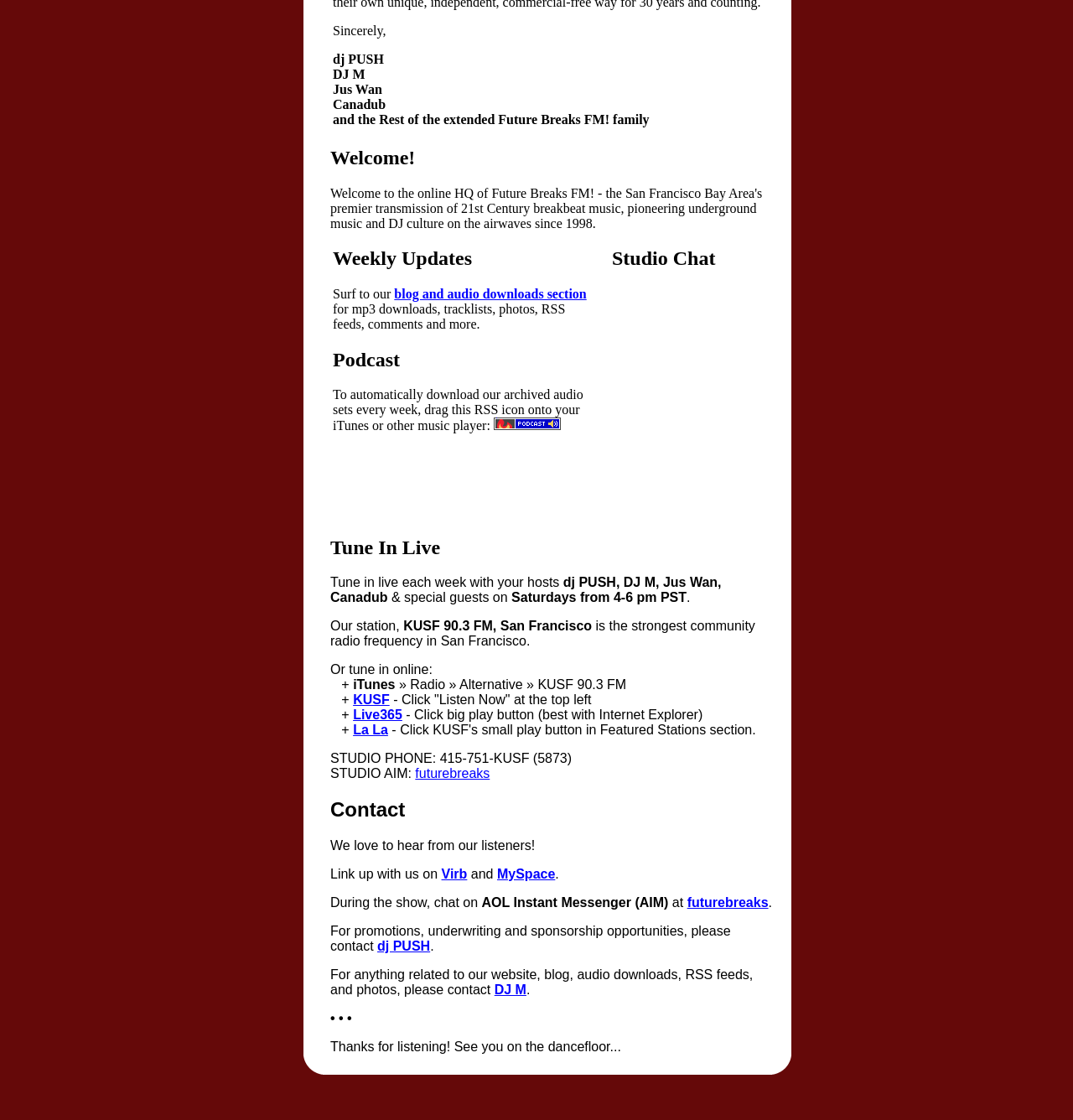Kindly determine the bounding box coordinates for the area that needs to be clicked to execute this instruction: "Click the 'Live365' link".

[0.329, 0.632, 0.375, 0.645]